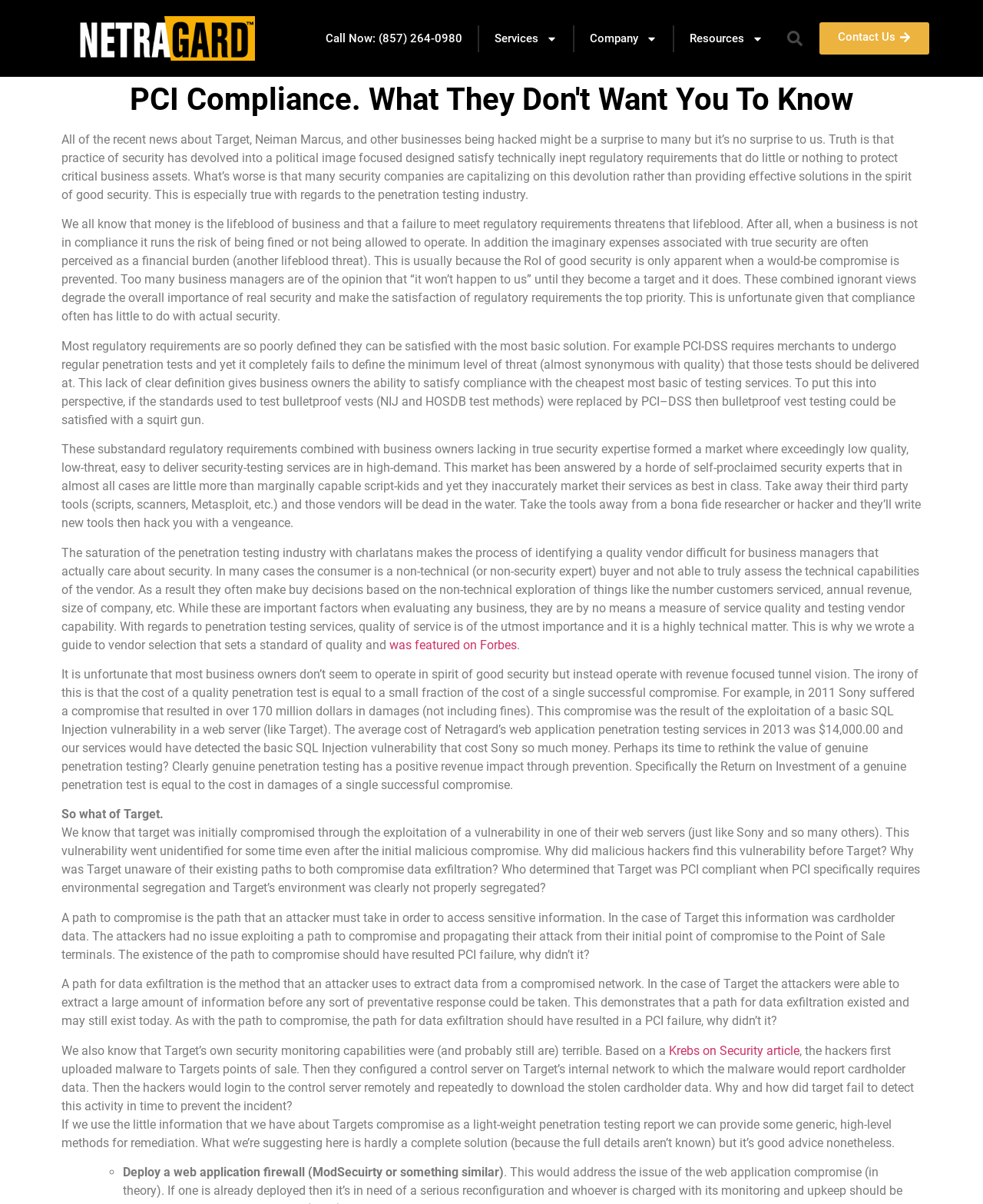Reply to the question with a single word or phrase:
What was the result of Sony's compromise in 2011?

Over 170 million dollars in damages